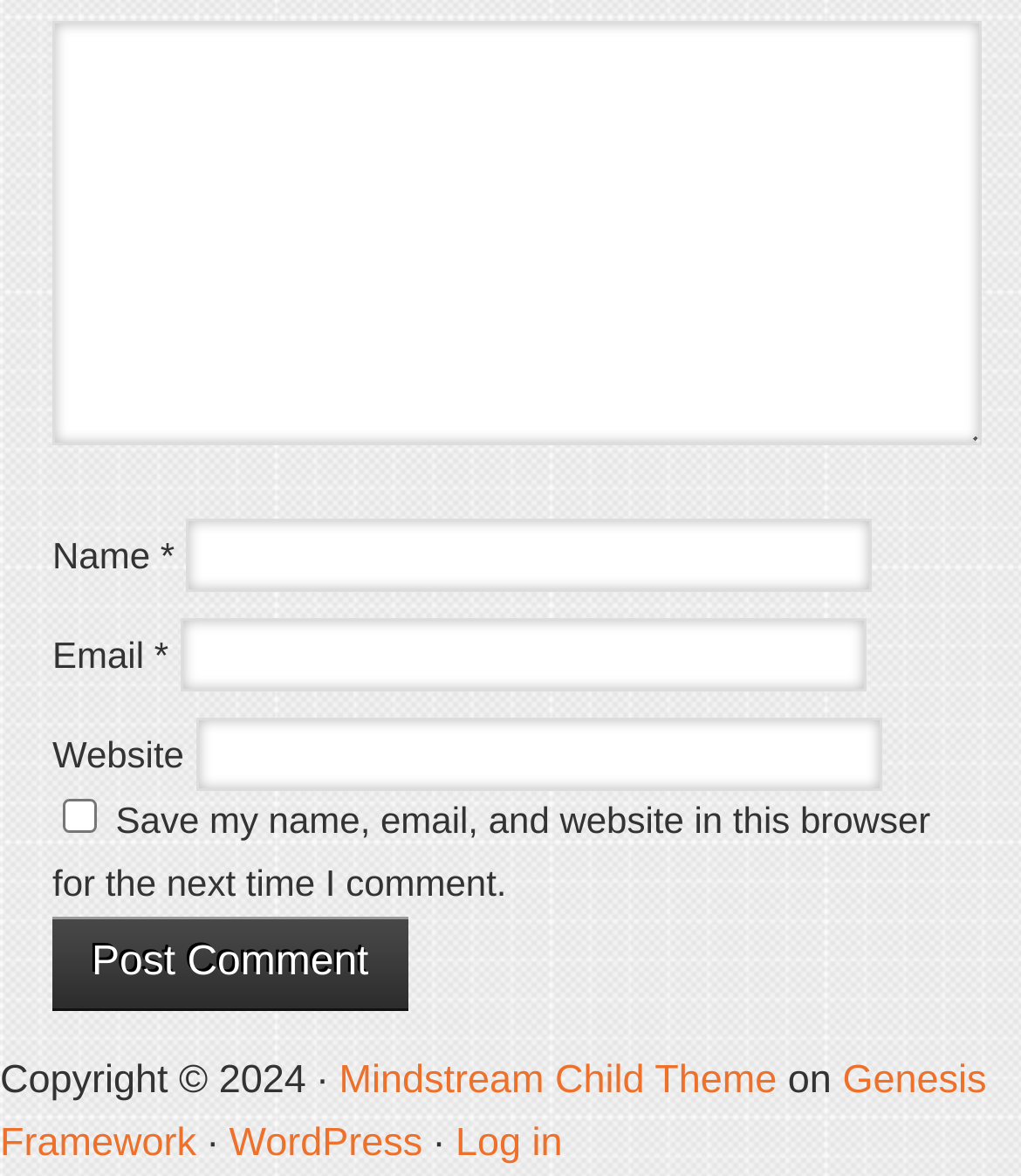Respond with a single word or phrase for the following question: 
Is the 'Save my name, email, and website' checkbox checked?

No